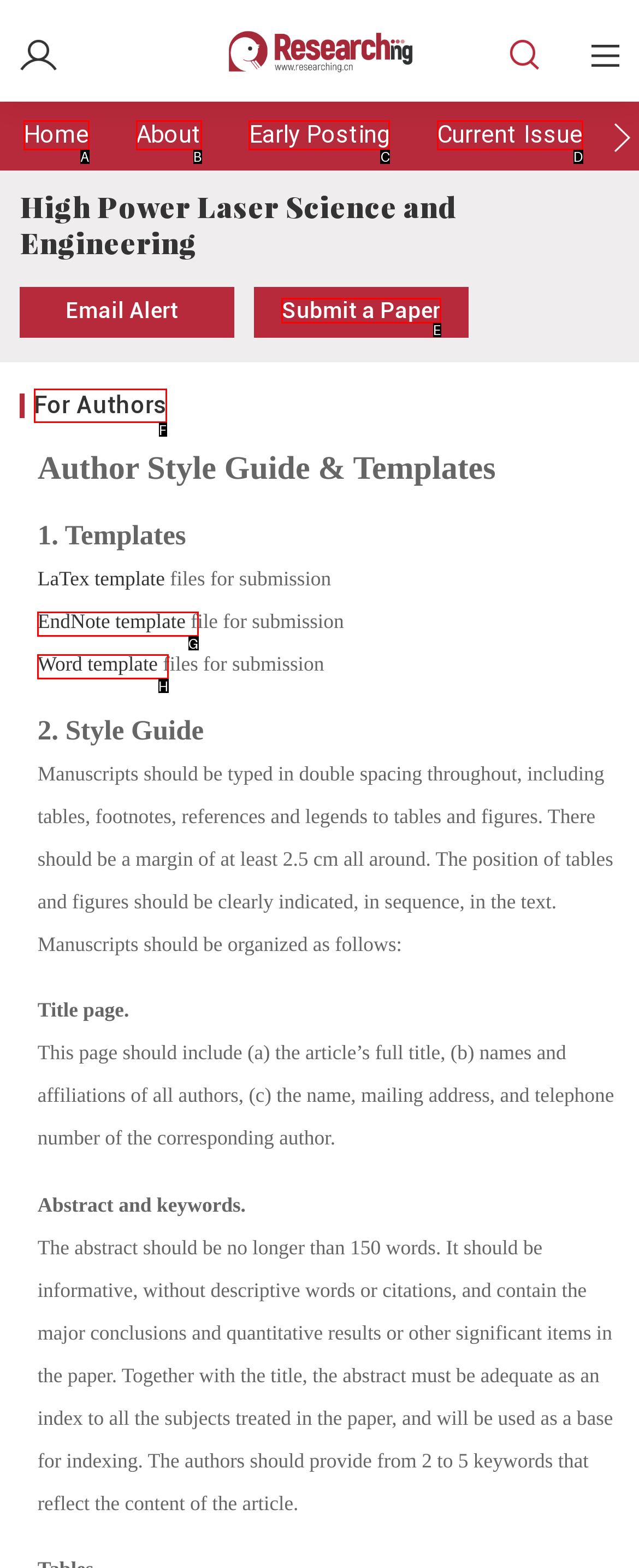Determine the letter of the element you should click to carry out the task: Submit a paper
Answer with the letter from the given choices.

E